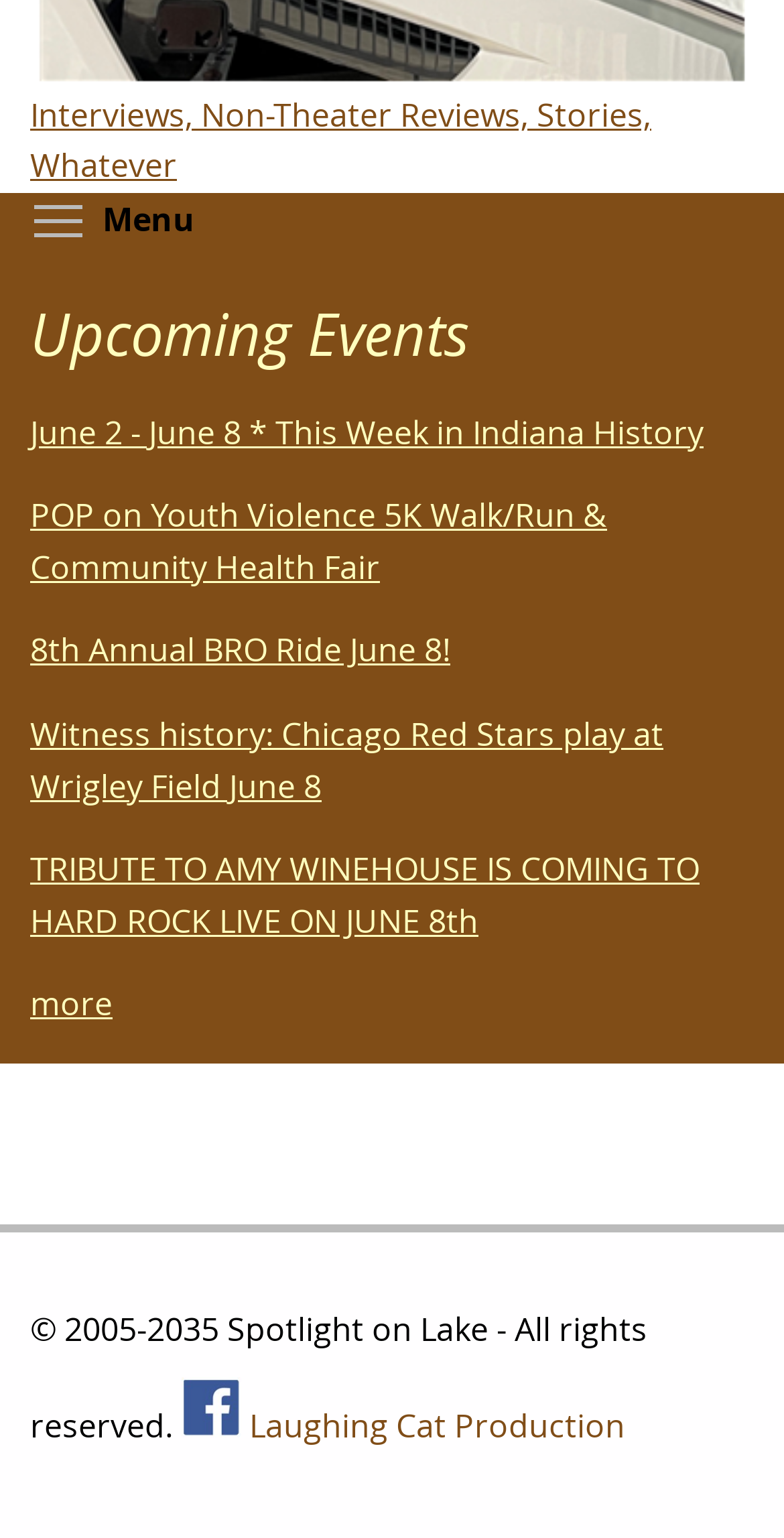Give a short answer using one word or phrase for the question:
How many upcoming events are listed?

5